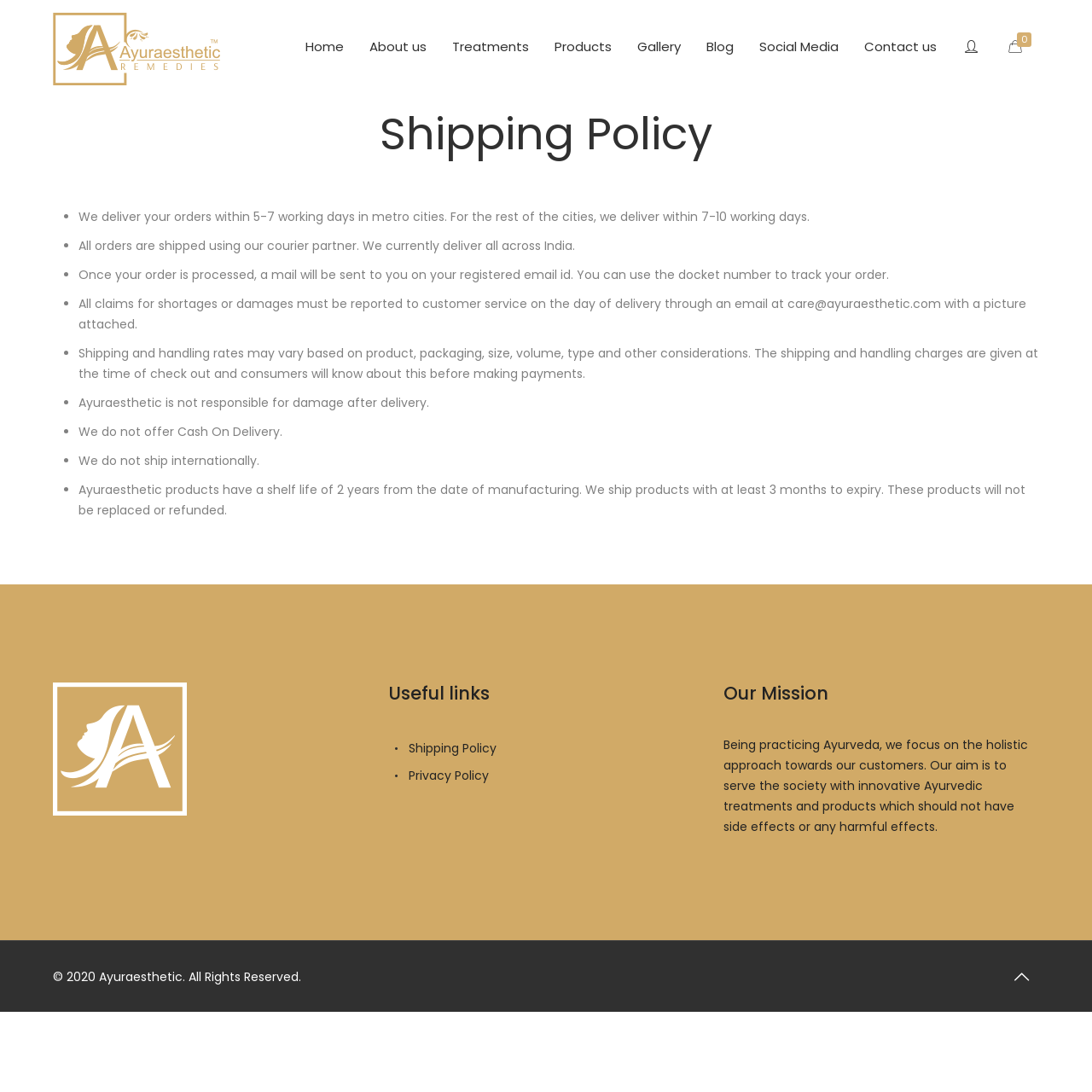Please provide a comprehensive answer to the question below using the information from the image: What is the website's shipping policy?

The website's shipping policy is mentioned in the main content section, which states that they deliver orders within 5-7 working days in metro cities and 7-10 working days in other cities.